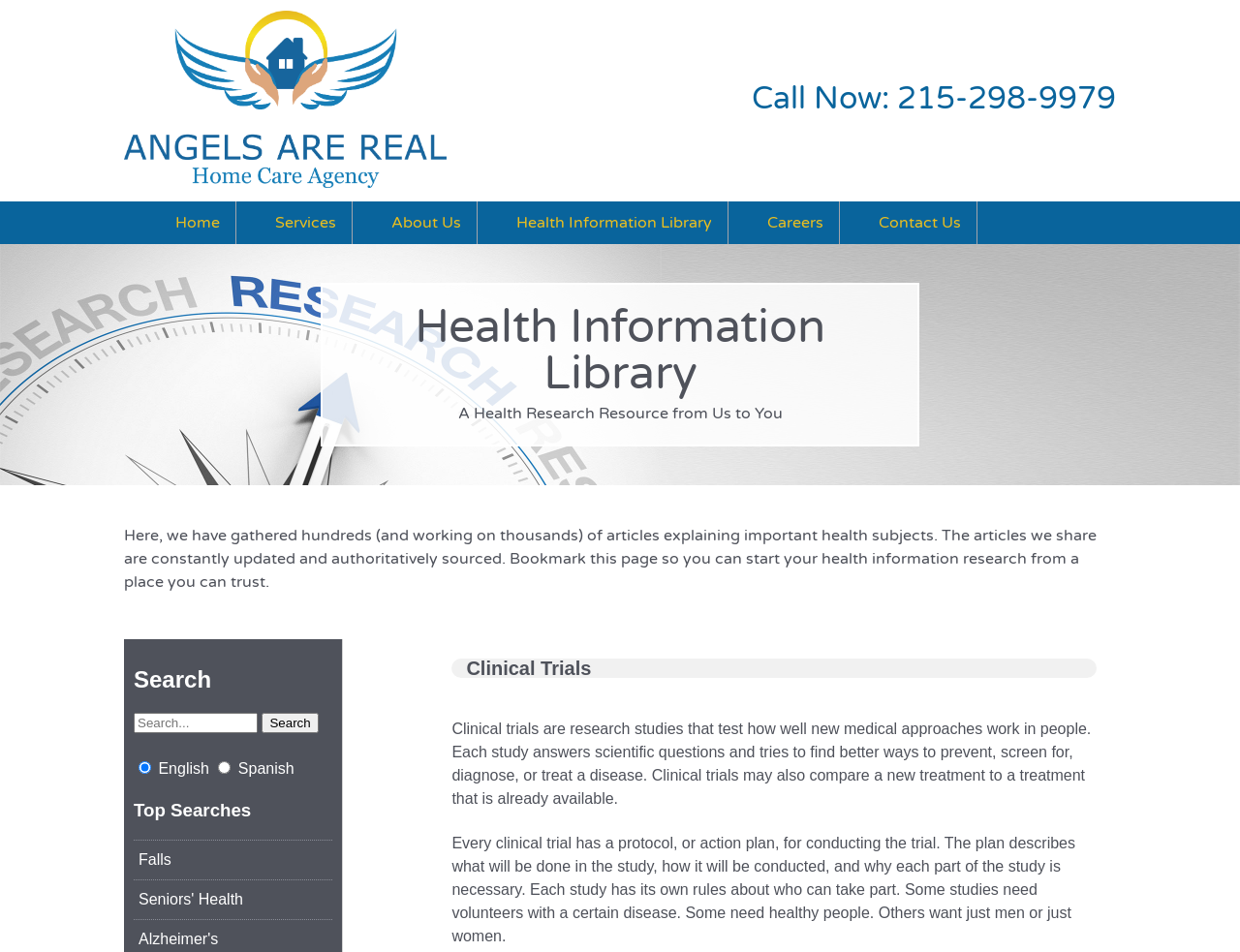What languages are available for searching health information?
Answer the question based on the image using a single word or a brief phrase.

English and Spanish